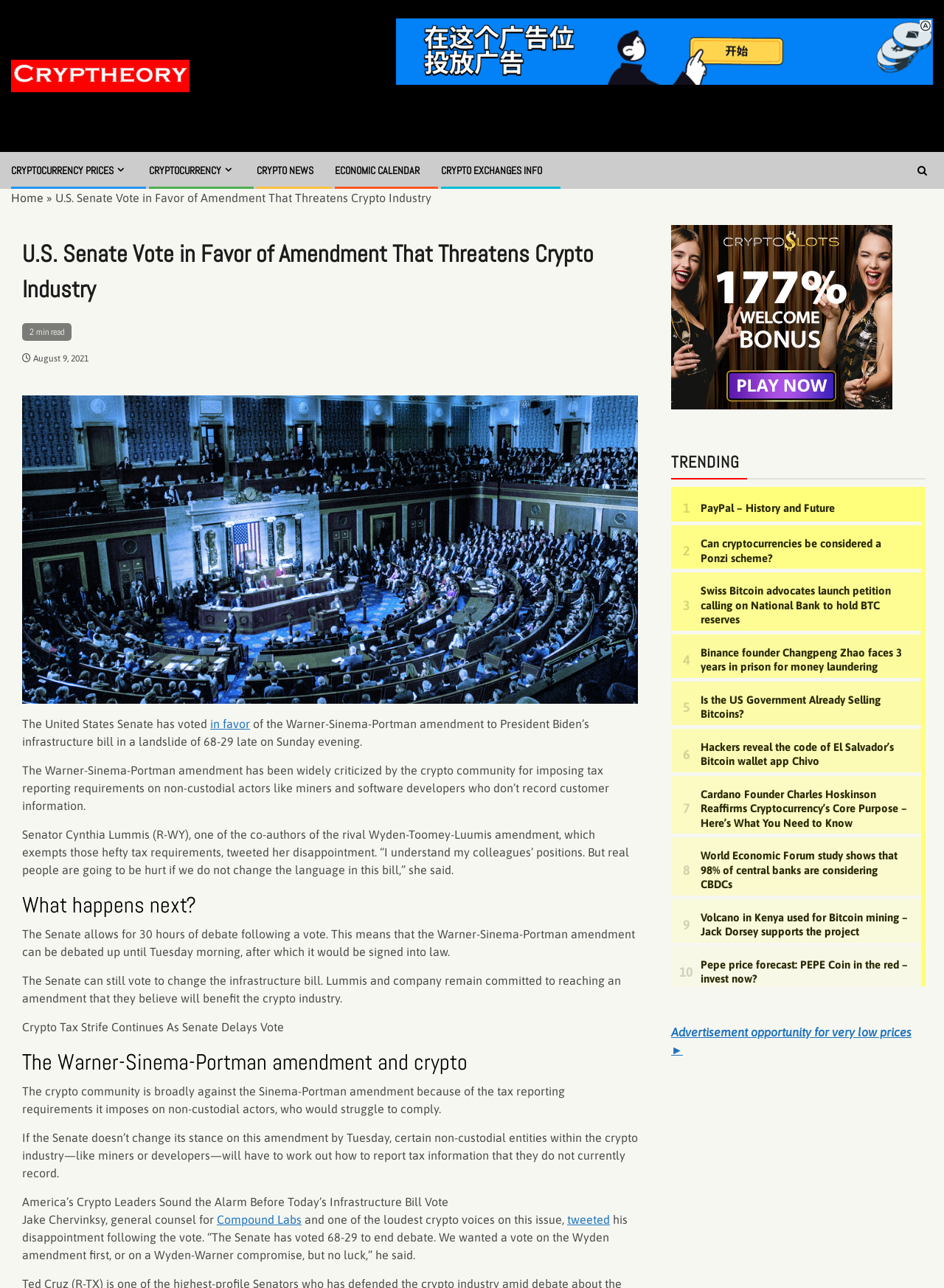Find the bounding box of the UI element described as follows: "title="Search"".

[0.967, 0.121, 0.987, 0.143]